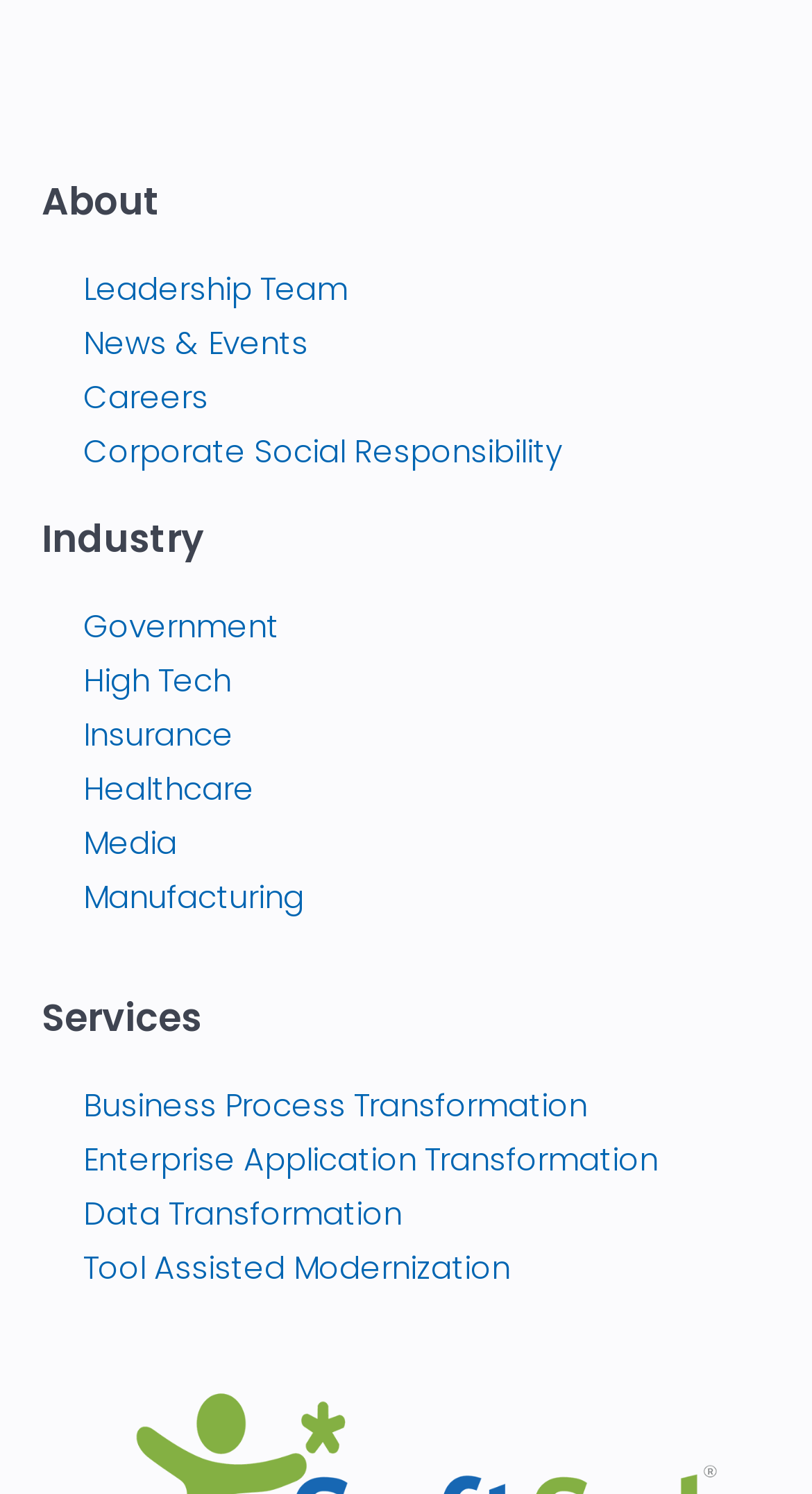Identify the bounding box coordinates for the region of the element that should be clicked to carry out the instruction: "visit careers page". The bounding box coordinates should be four float numbers between 0 and 1, i.e., [left, top, right, bottom].

[0.103, 0.251, 0.256, 0.28]